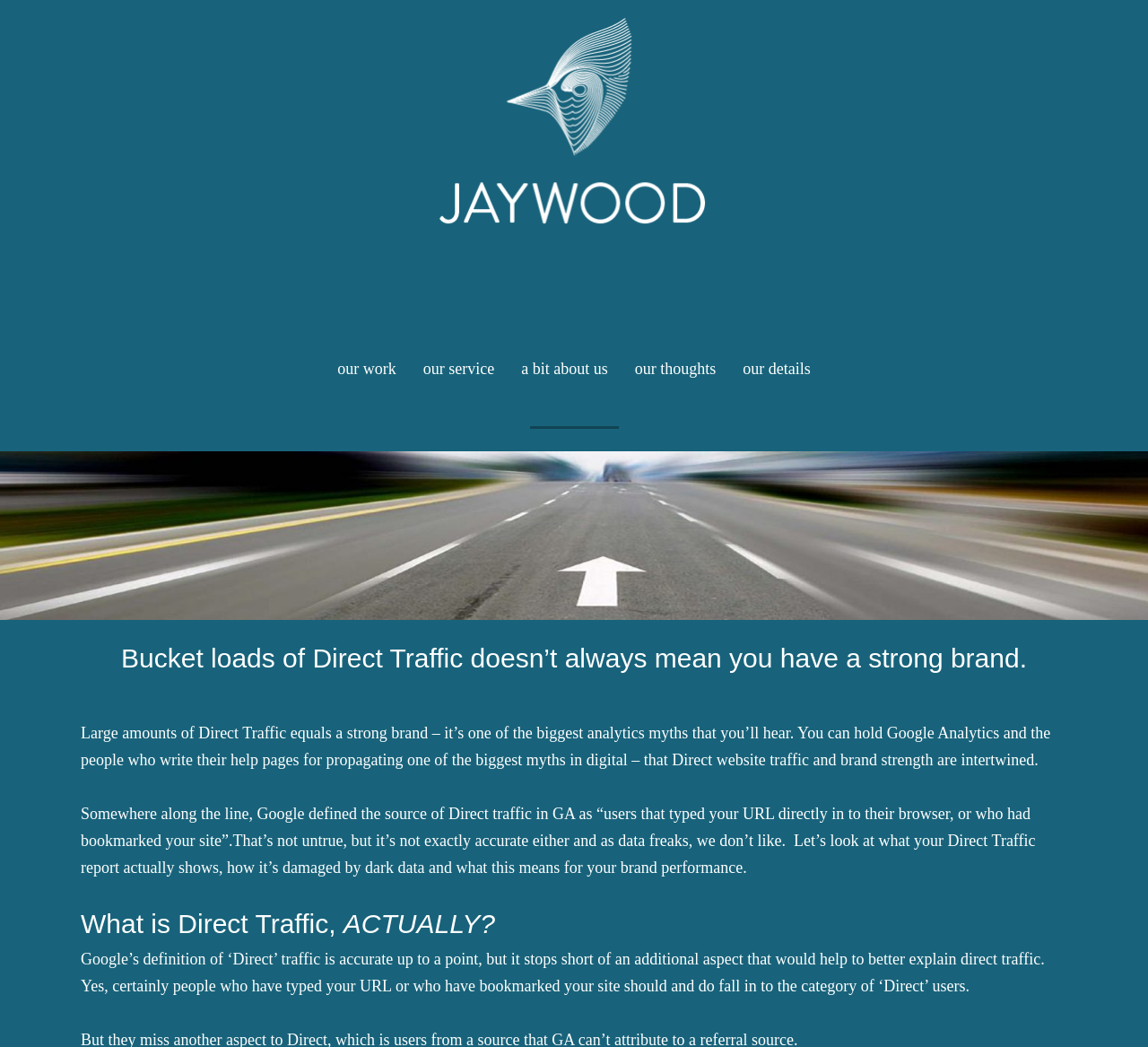Calculate the bounding box coordinates for the UI element based on the following description: "source of Direct traffic". Ensure the coordinates are four float numbers between 0 and 1, i.e., [left, top, right, bottom].

[0.335, 0.768, 0.463, 0.785]